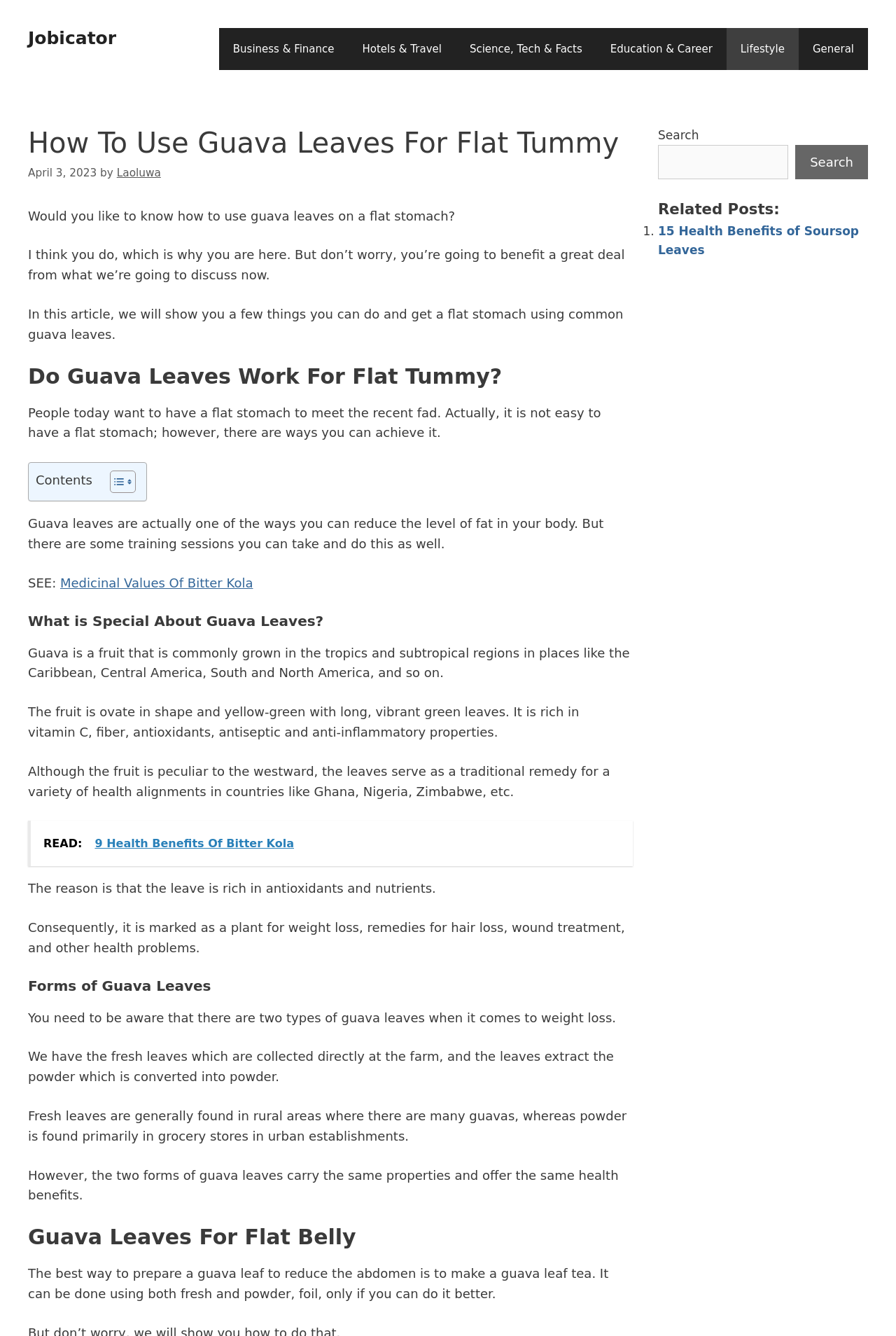Bounding box coordinates are specified in the format (top-left x, top-left y, bottom-right x, bottom-right y). All values are floating point numbers bounded between 0 and 1. Please provide the bounding box coordinate of the region this sentence describes: Business & Finance

[0.244, 0.021, 0.389, 0.052]